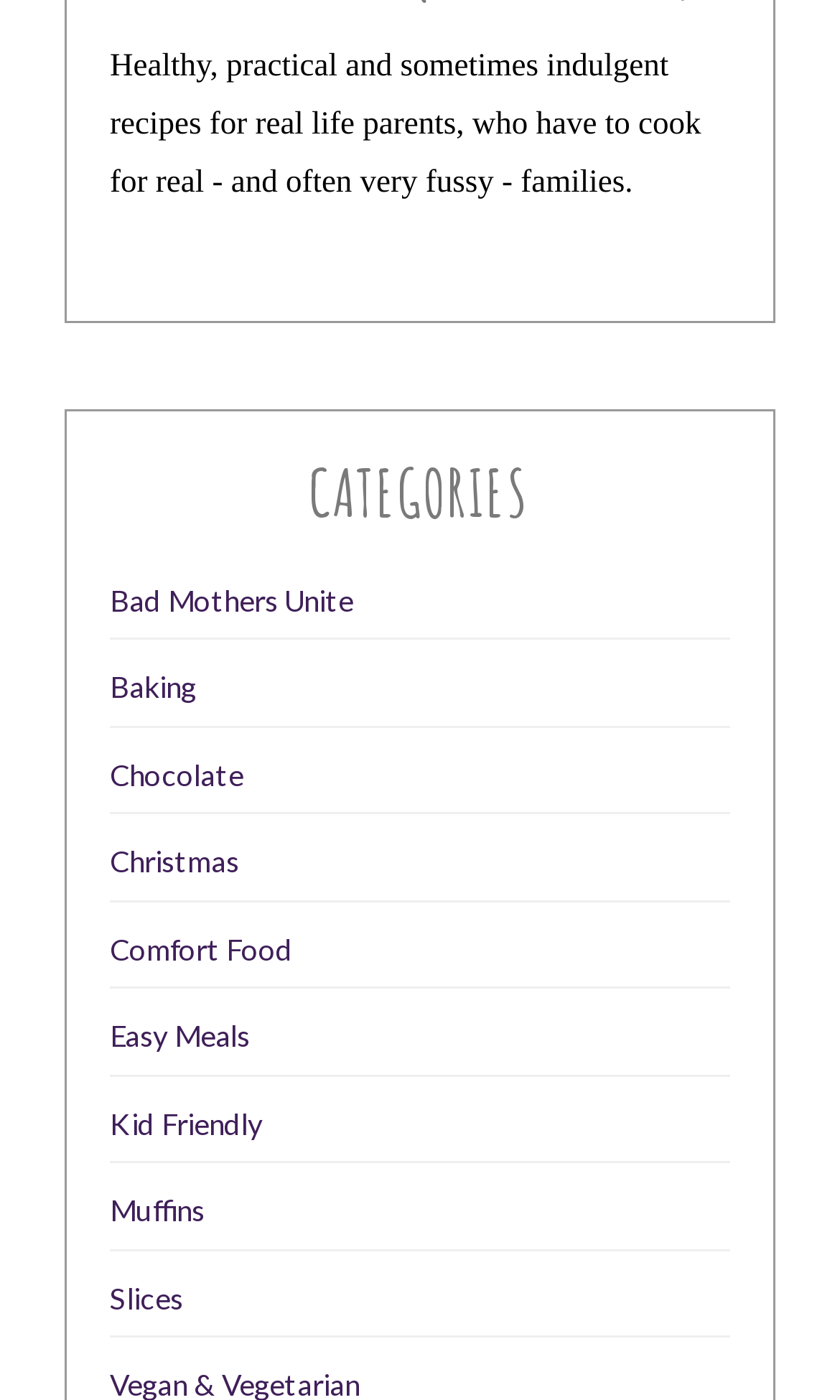Please locate the bounding box coordinates of the element's region that needs to be clicked to follow the instruction: "explore the 'Comfort Food' section". The bounding box coordinates should be provided as four float numbers between 0 and 1, i.e., [left, top, right, bottom].

[0.131, 0.666, 0.349, 0.691]